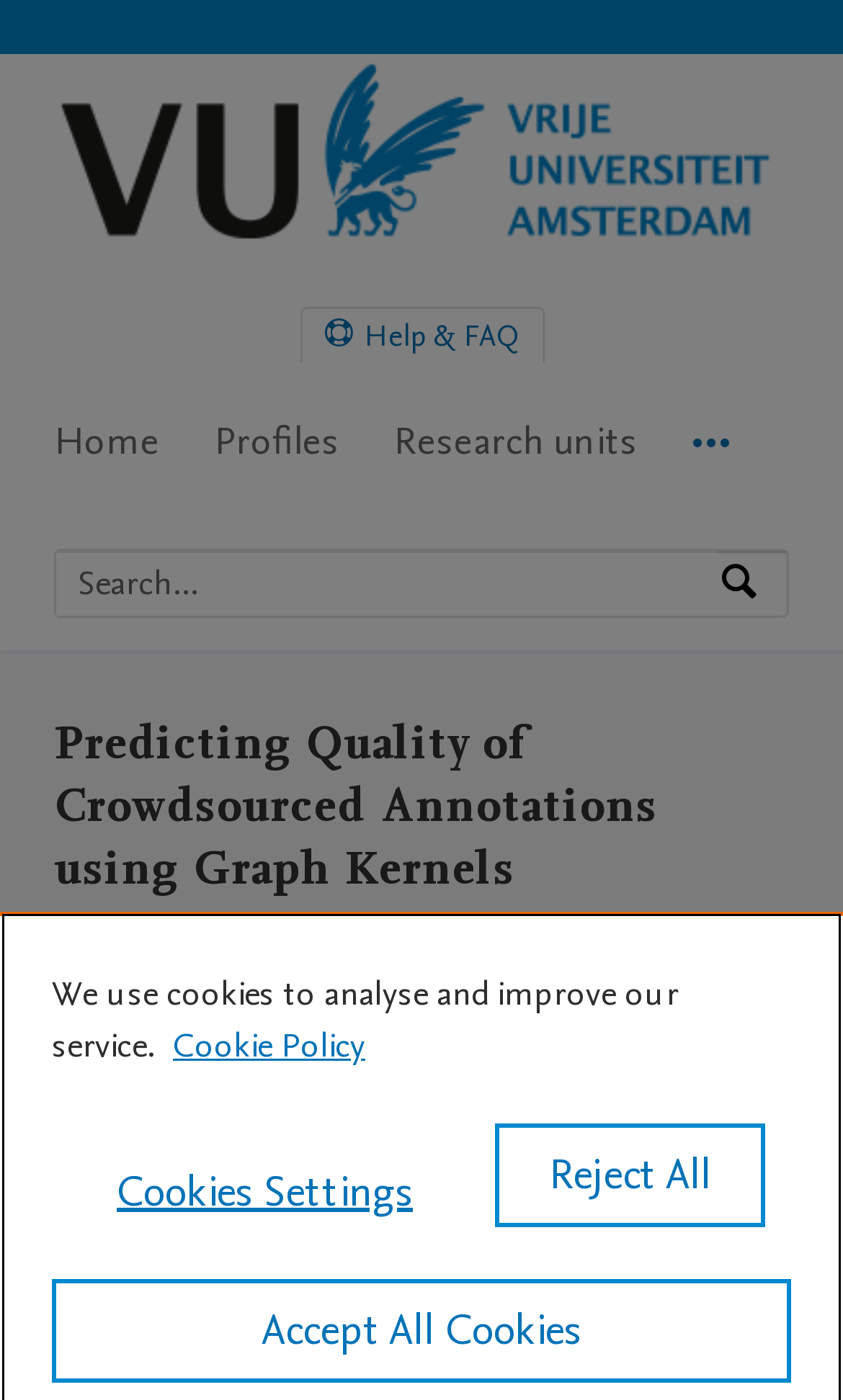Locate the bounding box coordinates of the area that needs to be clicked to fulfill the following instruction: "Search by expertise, name or affiliation". The coordinates should be in the format of four float numbers between 0 and 1, namely [left, top, right, bottom].

[0.067, 0.394, 0.851, 0.44]